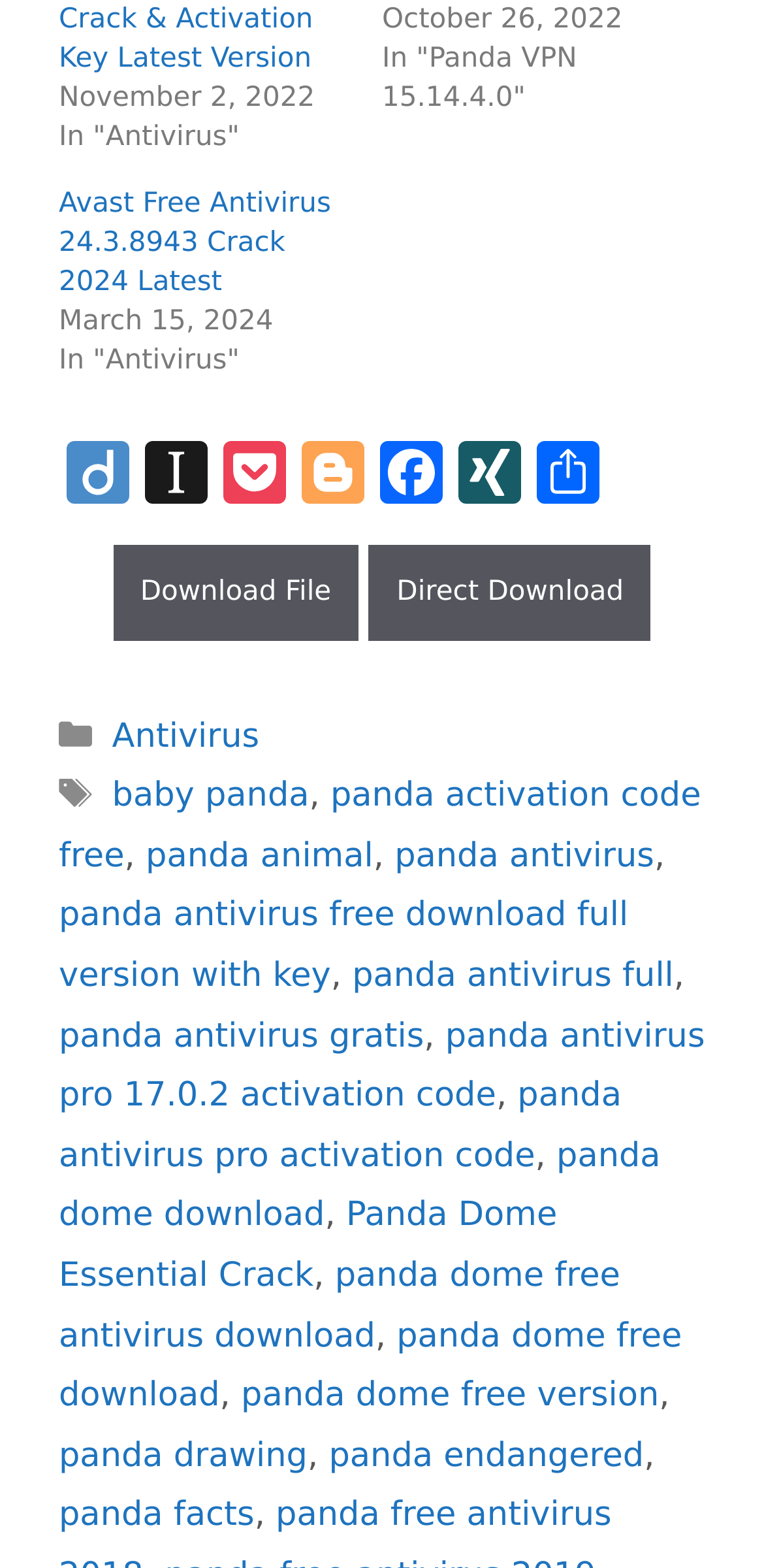Answer the question in one word or a short phrase:
What is the category of the webpage content?

Antivirus